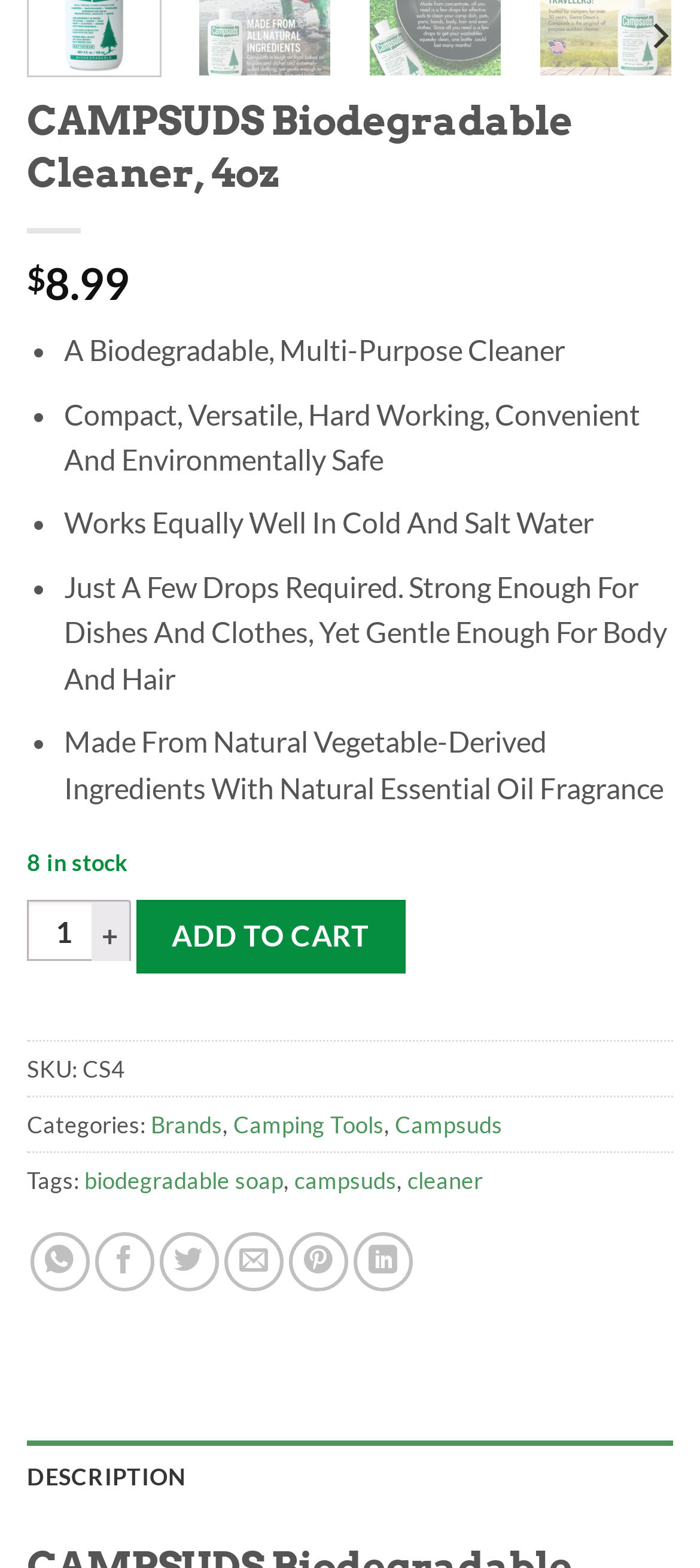Provide a brief response to the question below using one word or phrase:
What is the product name?

CAMPSUDS Biodegradable Cleaner, 4oz